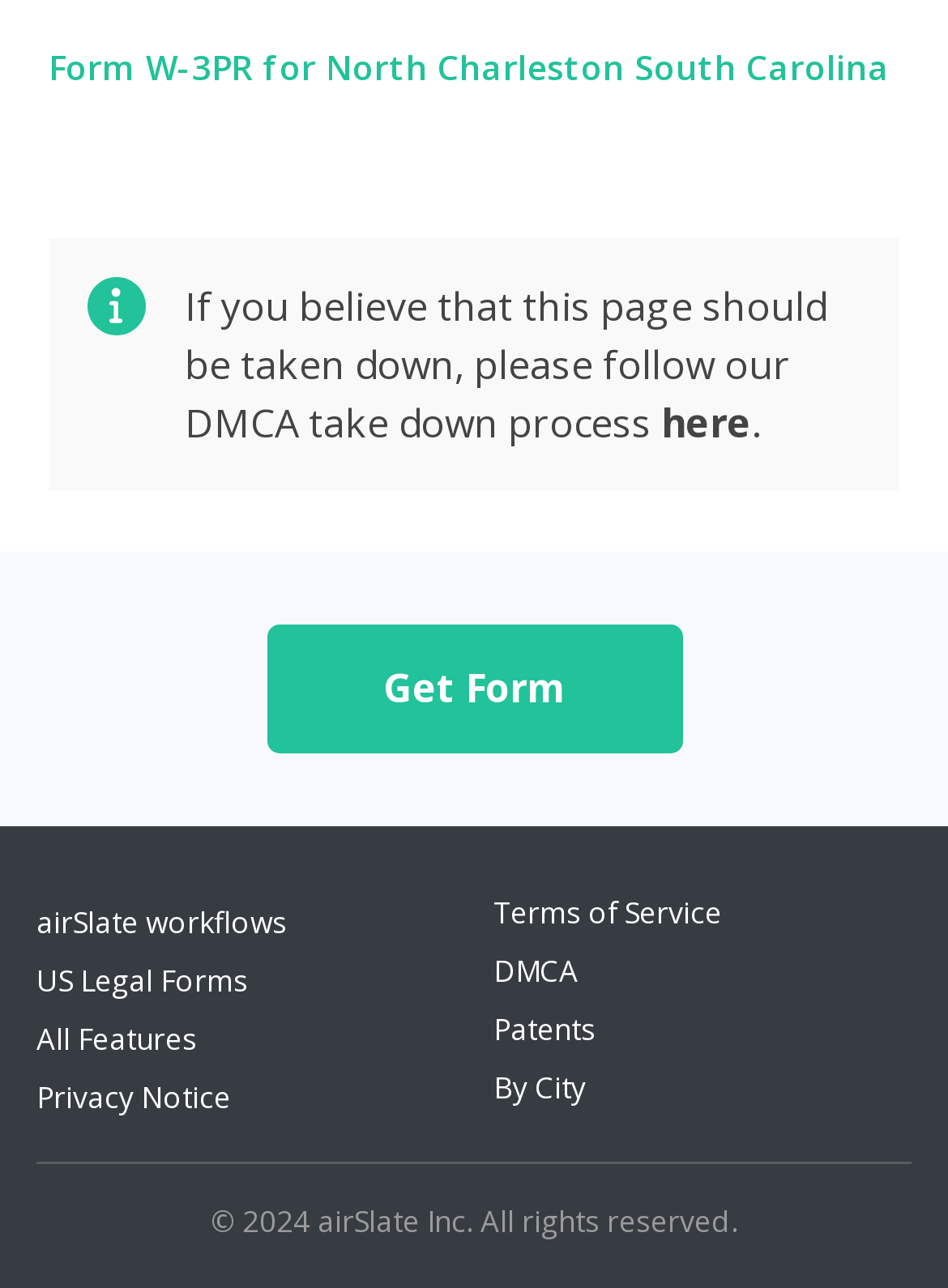Locate the bounding box coordinates of the segment that needs to be clicked to meet this instruction: "View the Privacy Notice".

[0.038, 0.835, 0.244, 0.867]